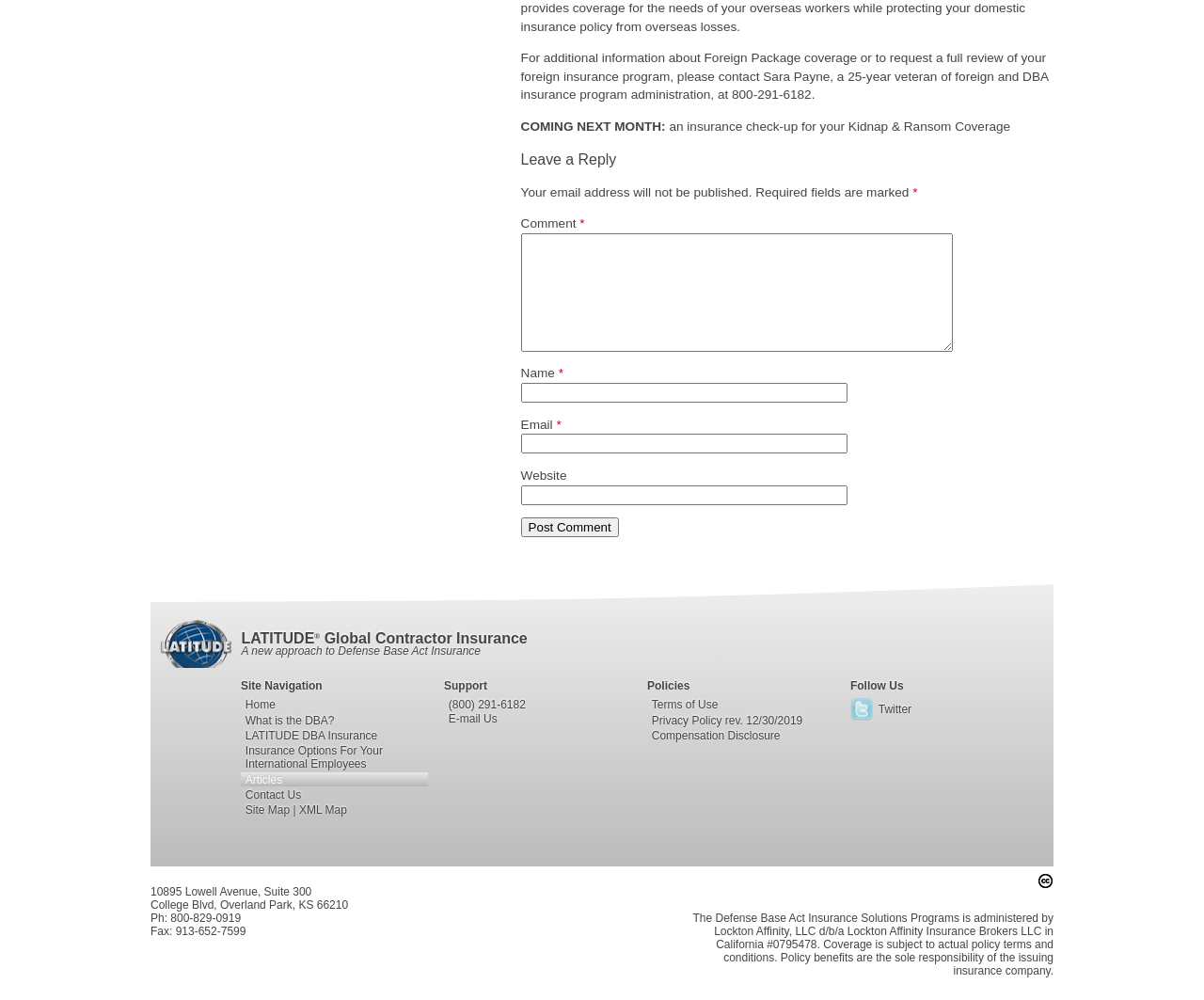Please find the bounding box coordinates of the section that needs to be clicked to achieve this instruction: "Leave a comment".

[0.432, 0.216, 0.481, 0.23]